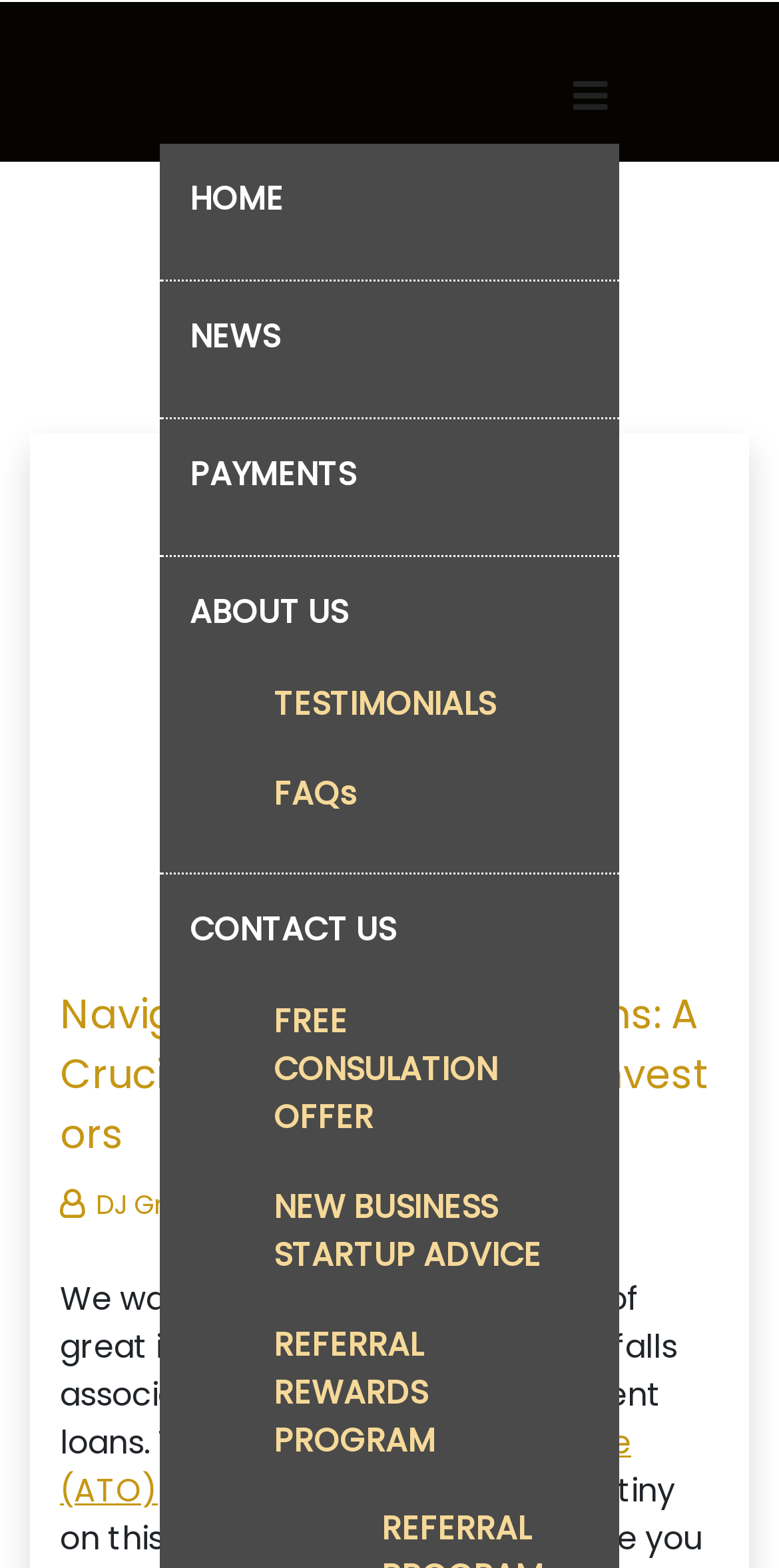Locate the bounding box coordinates of the element to click to perform the following action: 'Contact US'. The coordinates should be given as four float values between 0 and 1, in the form of [left, top, right, bottom].

[0.244, 0.567, 0.769, 0.618]